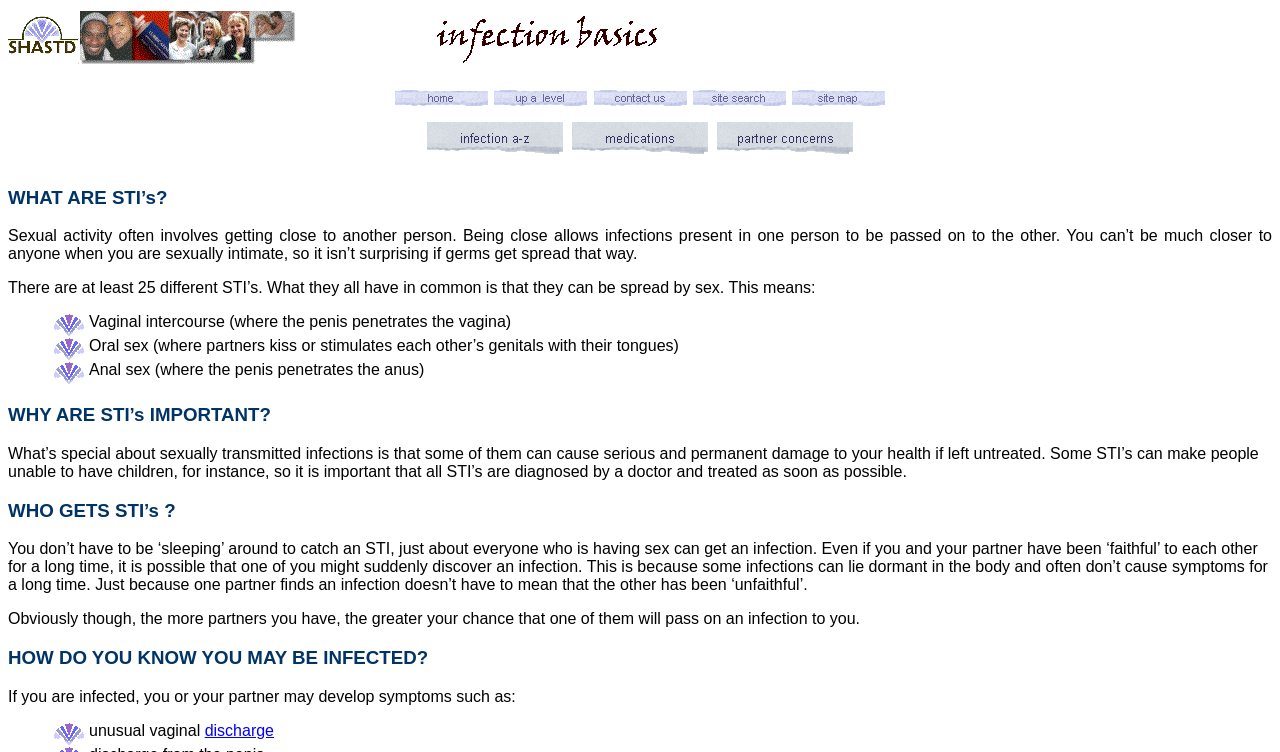Please provide the bounding box coordinates for the element that needs to be clicked to perform the following instruction: "go to home page". The coordinates should be given as four float numbers between 0 and 1, i.e., [left, top, right, bottom].

[0.307, 0.112, 0.382, 0.134]